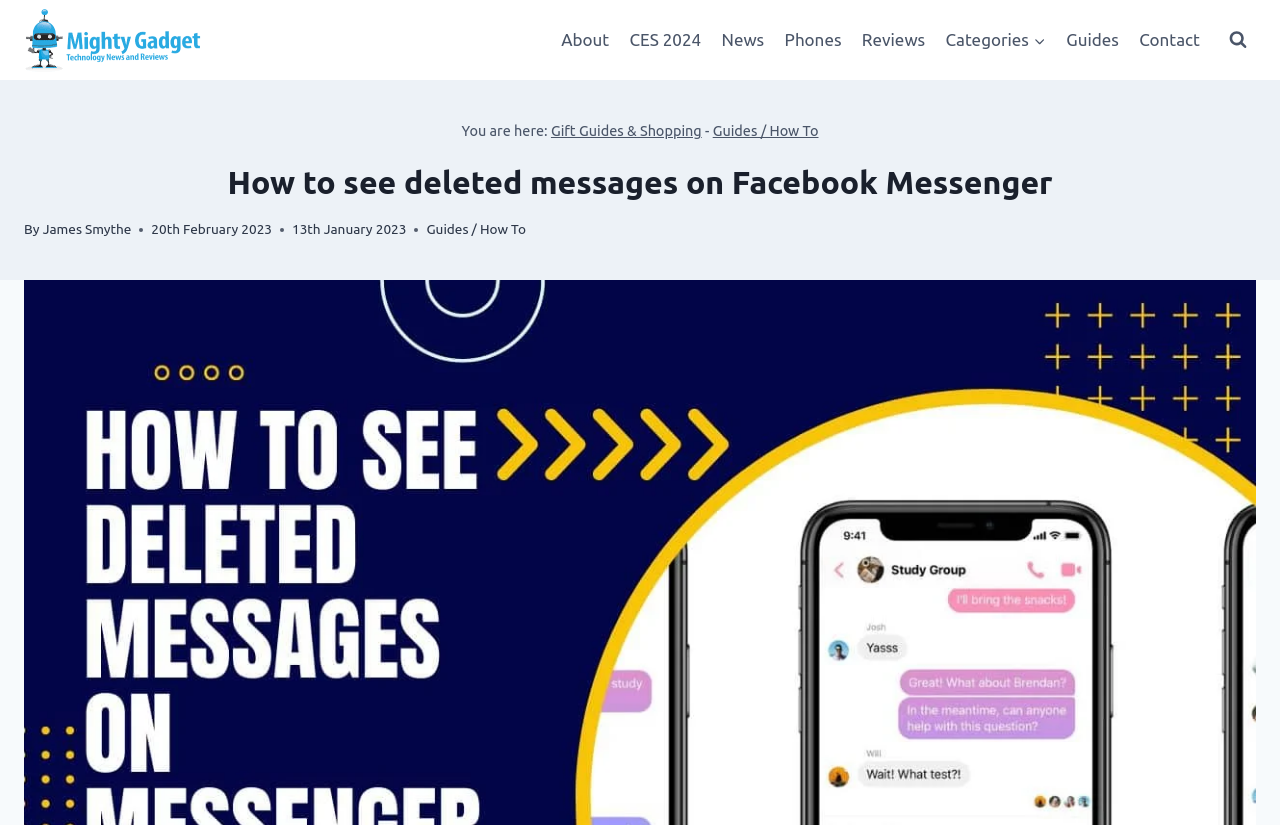Explain the webpage's design and content in an elaborate manner.

The webpage is about a guide on how to see deleted messages on Facebook Messenger. At the top left corner, there is a link to "Mighty Gadget Blog: UK Technology News and Reviews" accompanied by an image with the same name. 

Below this, there is a primary navigation menu that spans across the top of the page, containing 8 links: "About", "CES 2024", "News", "Phones", "Reviews", "Categories", "Guides", and "Contact". 

On the top right corner, there is a button to "View Search Form". 

Below the navigation menu, there is a breadcrumbs navigation section that displays the current location of the page. It starts with "You are here:" followed by a link to "Gift Guides & Shopping", a hyphen, and then a link to "Guides / How To". 

The main content of the page is headed by a title "How to see deleted messages on Facebook Messenger". Below the title, there is a byline that reads "By James Smythe" and two timestamps, one on February 20th, 2023, and another on January 13th, 2023. There is also a link to "Guides / How To" below the byline.